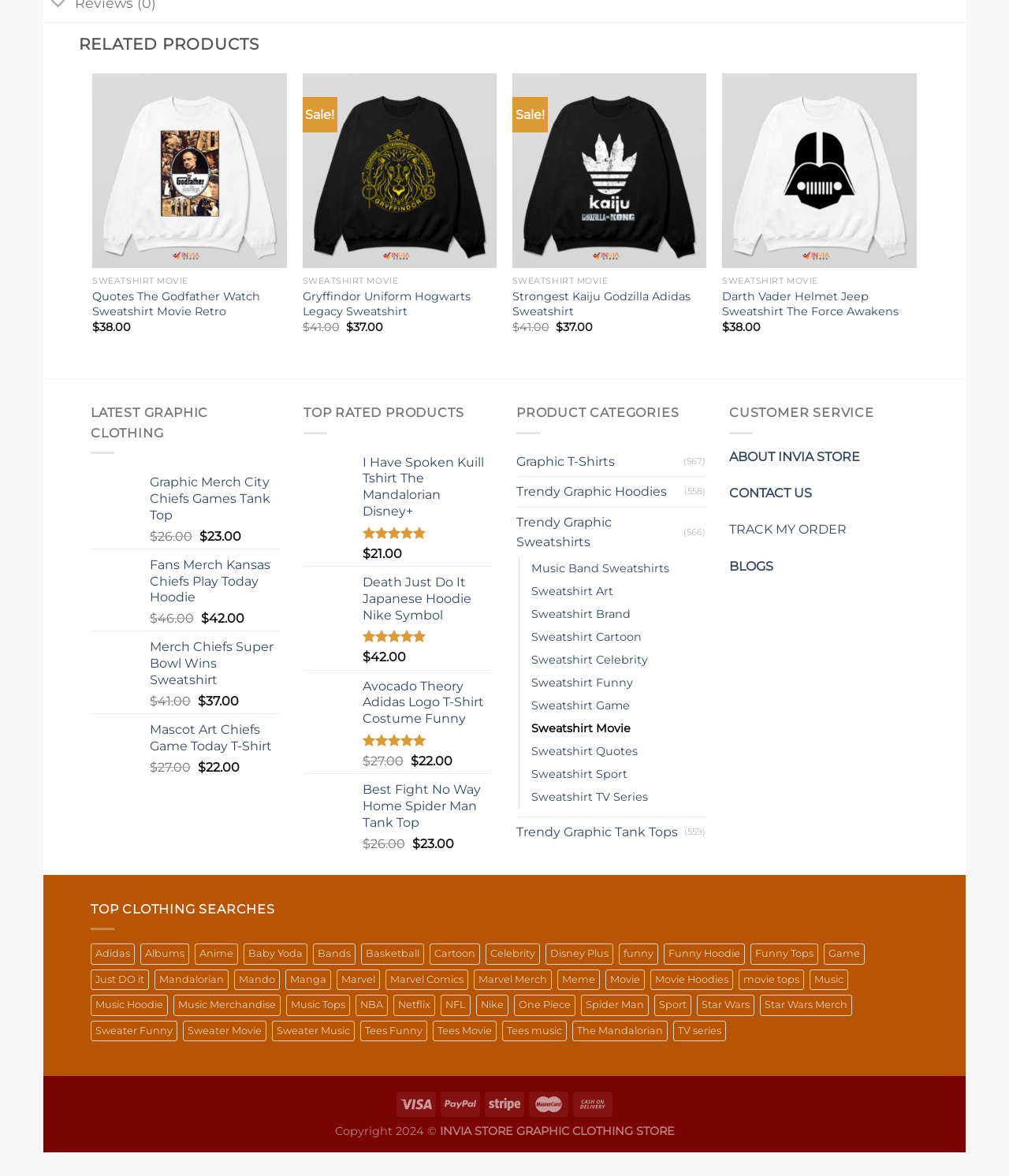Identify the bounding box coordinates of the region that should be clicked to execute the following instruction: "Read the news article '10th Assembly: South East is best For Senate President, for Equity, Justice and Fairness.'".

None